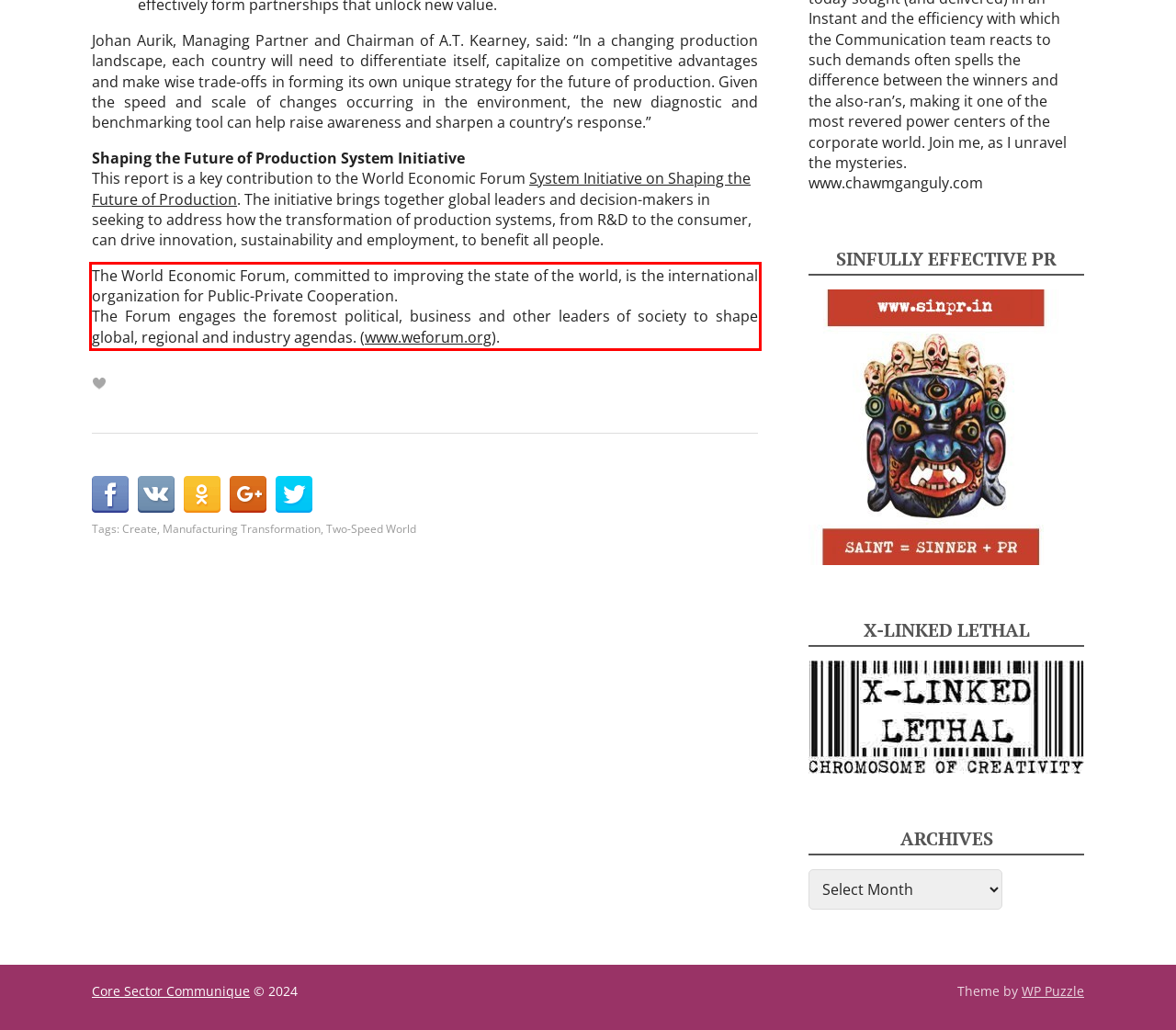Please examine the webpage screenshot containing a red bounding box and use OCR to recognize and output the text inside the red bounding box.

The World Economic Forum, committed to improving the state of the world, is the international organization for Public-Private Cooperation. The Forum engages the foremost political, business and other leaders of society to shape global, regional and industry agendas. (www.weforum.org).